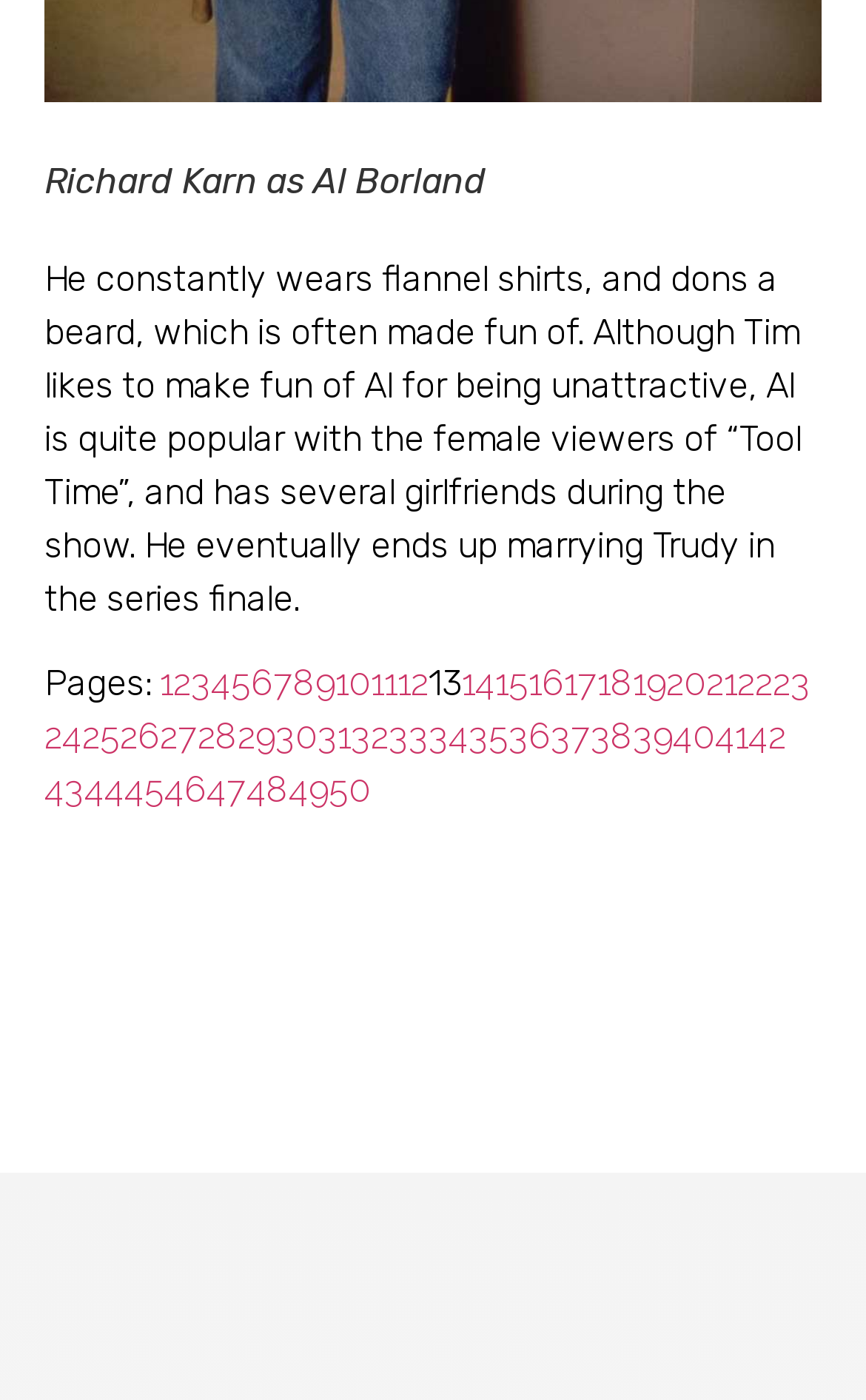What is the character's name in the image?
Please provide a comprehensive and detailed answer to the question.

Based on the figcaption element, the image is described as 'Richard Karn as Al Borland', so the character's name is Al Borland.